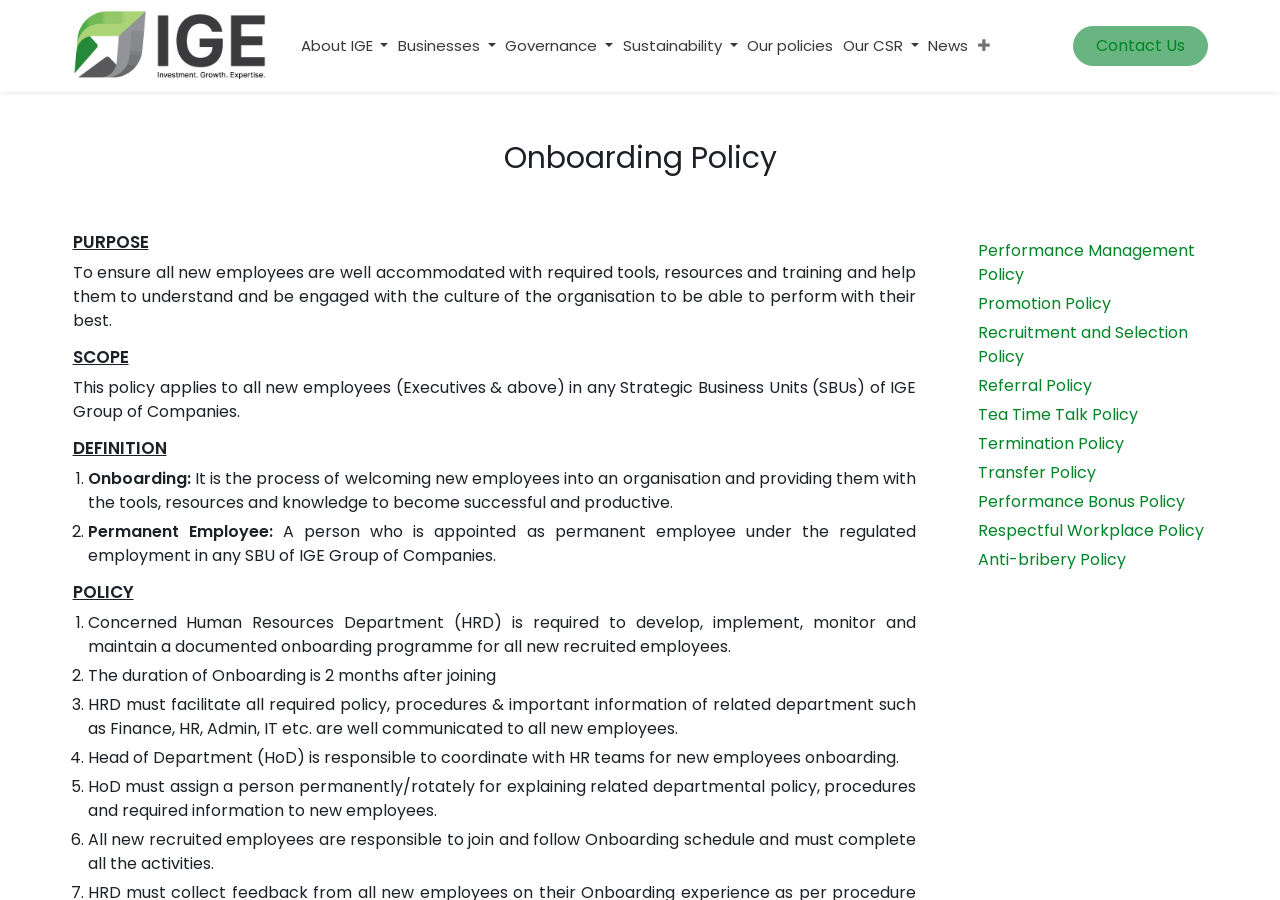Could you please study the image and provide a detailed answer to the question:
Who is responsible for coordinating onboarding?

The Head of Department (HoD) is responsible to coordinate with HR teams for new employees onboarding, as stated in the policy section.